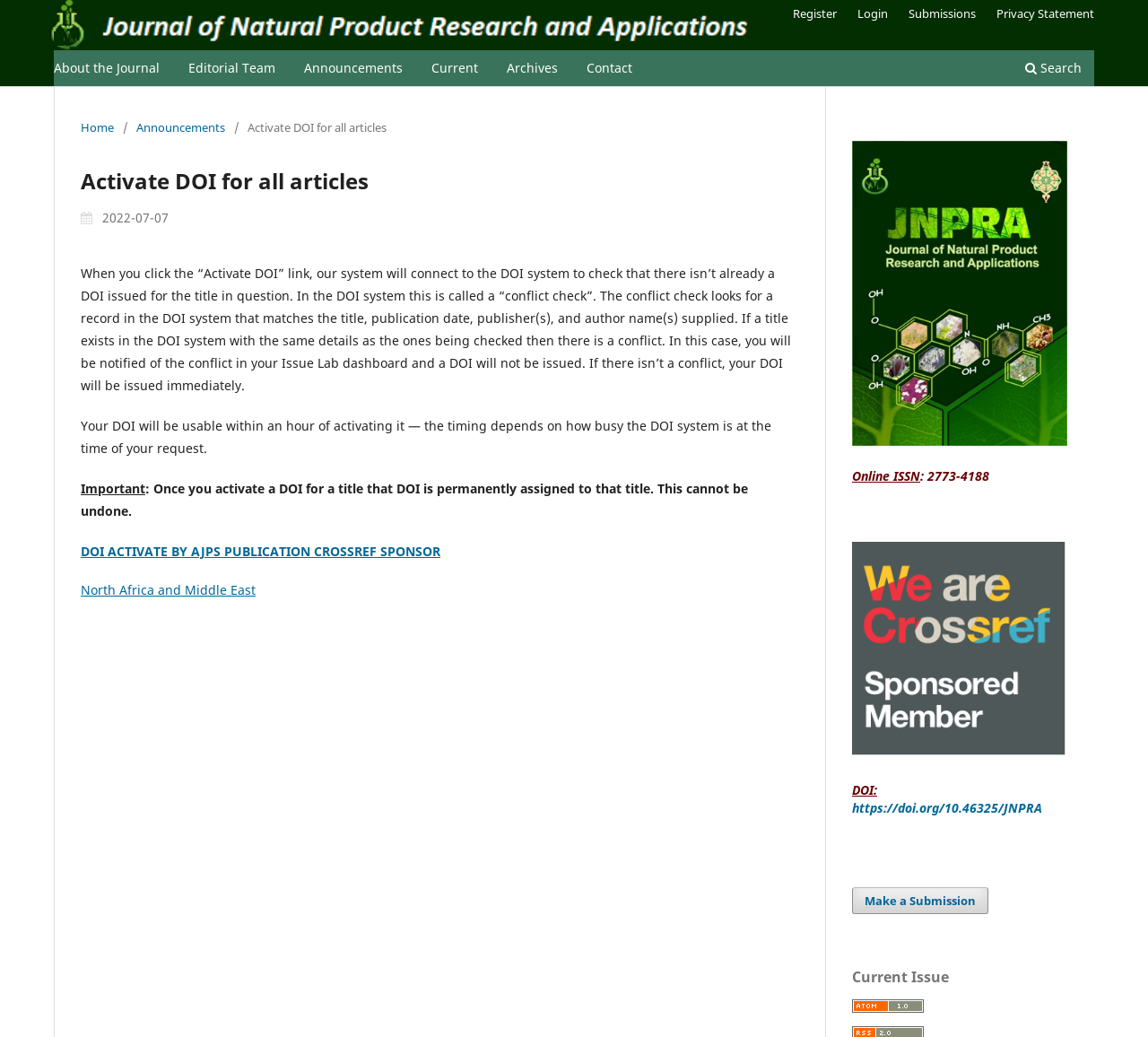Determine which piece of text is the heading of the webpage and provide it.

Activate DOI for all articles